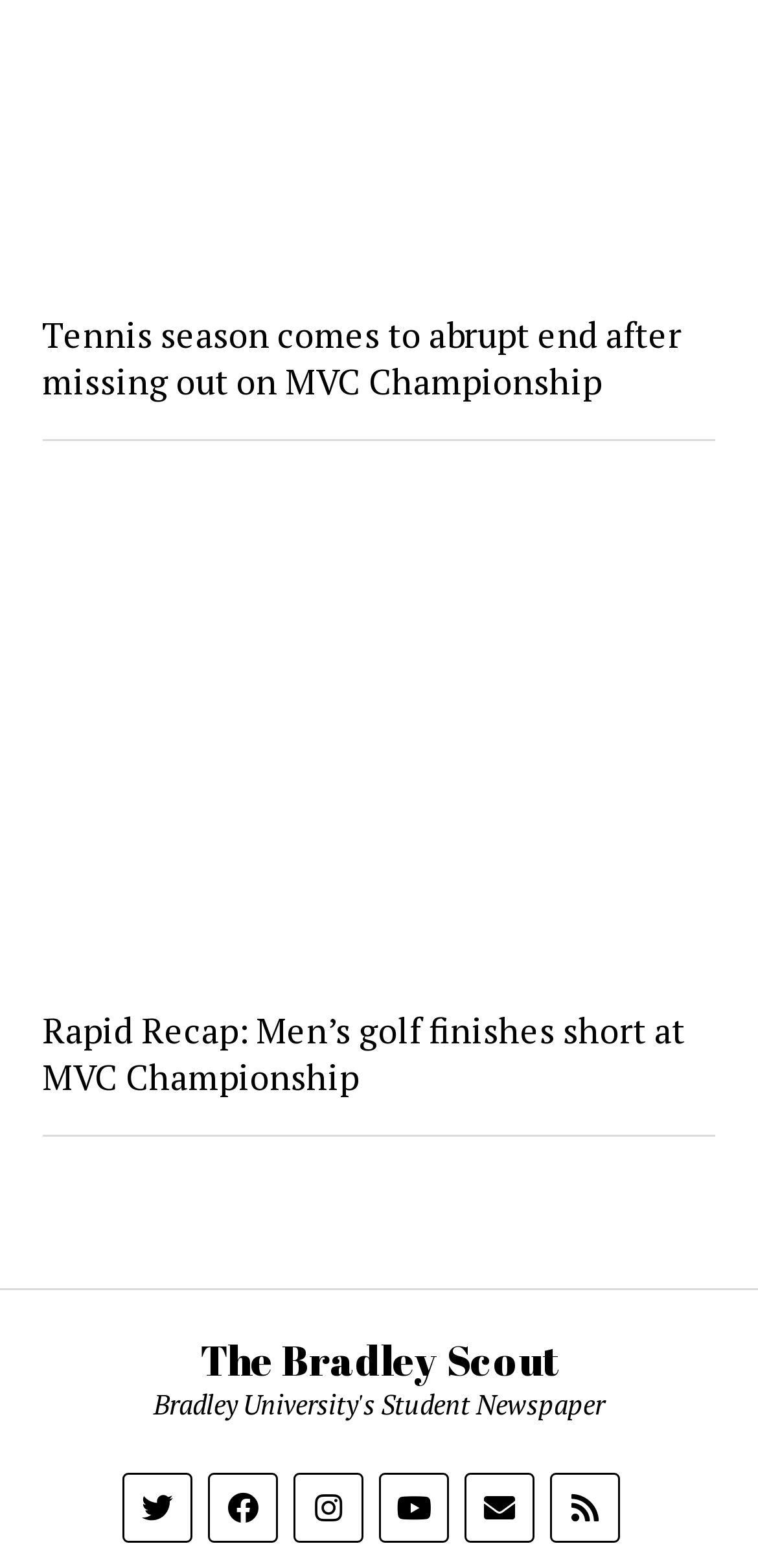Determine the bounding box of the UI component based on this description: "The Bradley Scout". The bounding box coordinates should be four float values between 0 and 1, i.e., [left, top, right, bottom].

[0.264, 0.85, 0.736, 0.885]